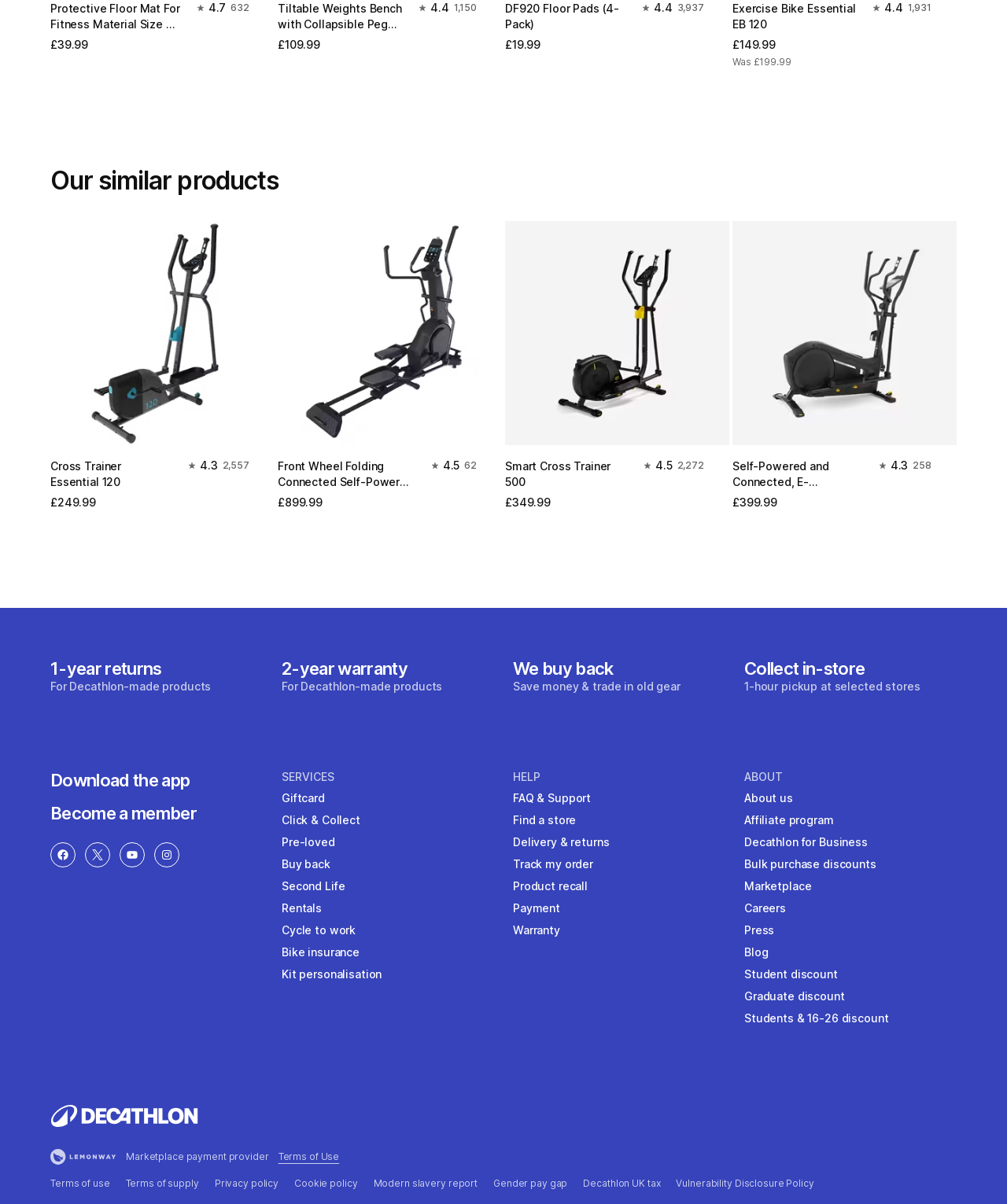Please indicate the bounding box coordinates for the clickable area to complete the following task: "Go to homepage". The coordinates should be specified as four float numbers between 0 and 1, i.e., [left, top, right, bottom].

[0.05, 0.925, 0.197, 0.938]